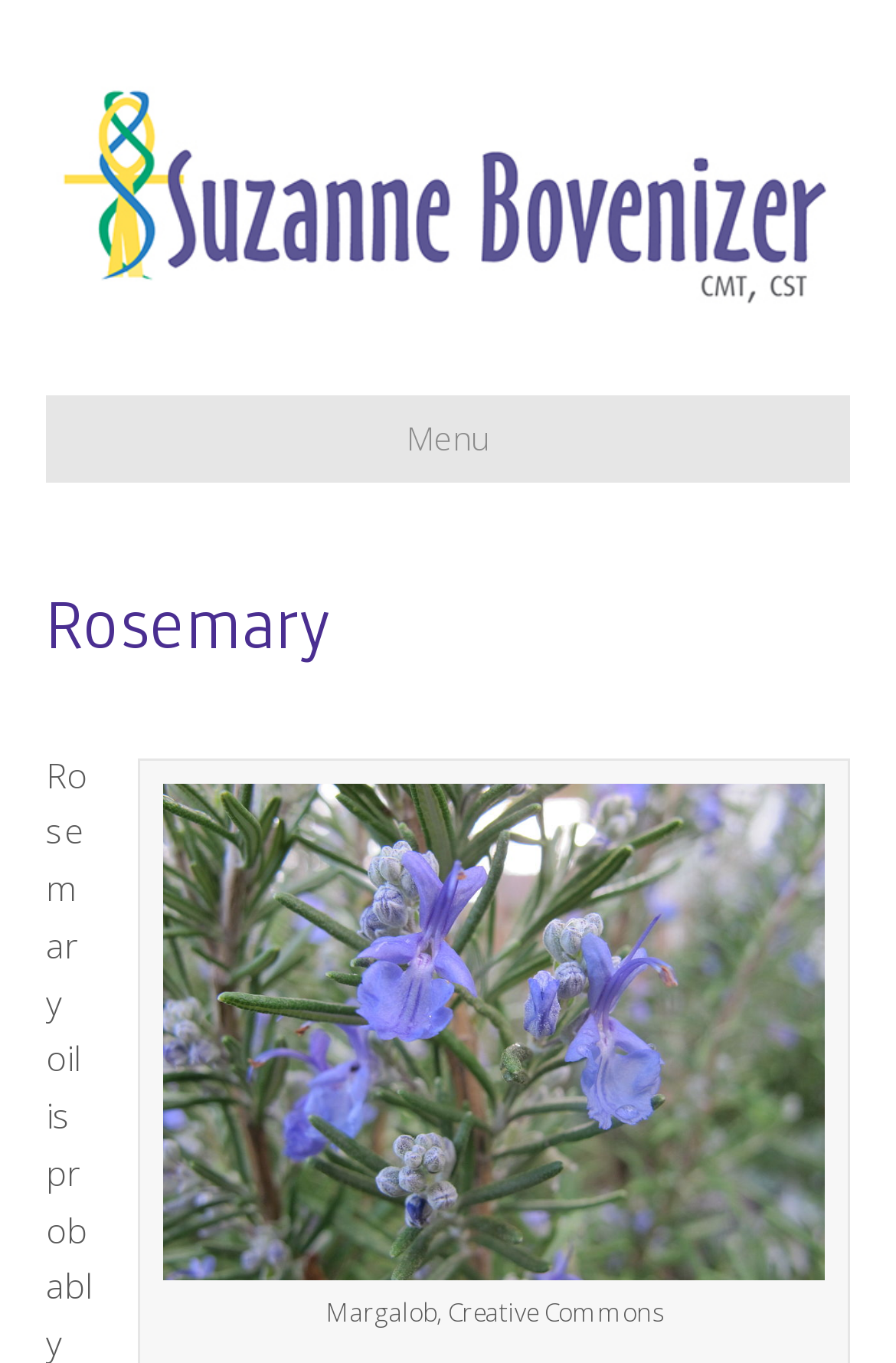Based on the element description, predict the bounding box coordinates (top-left x, top-left y, bottom-right x, bottom-right y) for the UI element in the screenshot: alt="Suzanne Bovenizer"

[0.051, 0.125, 0.949, 0.159]